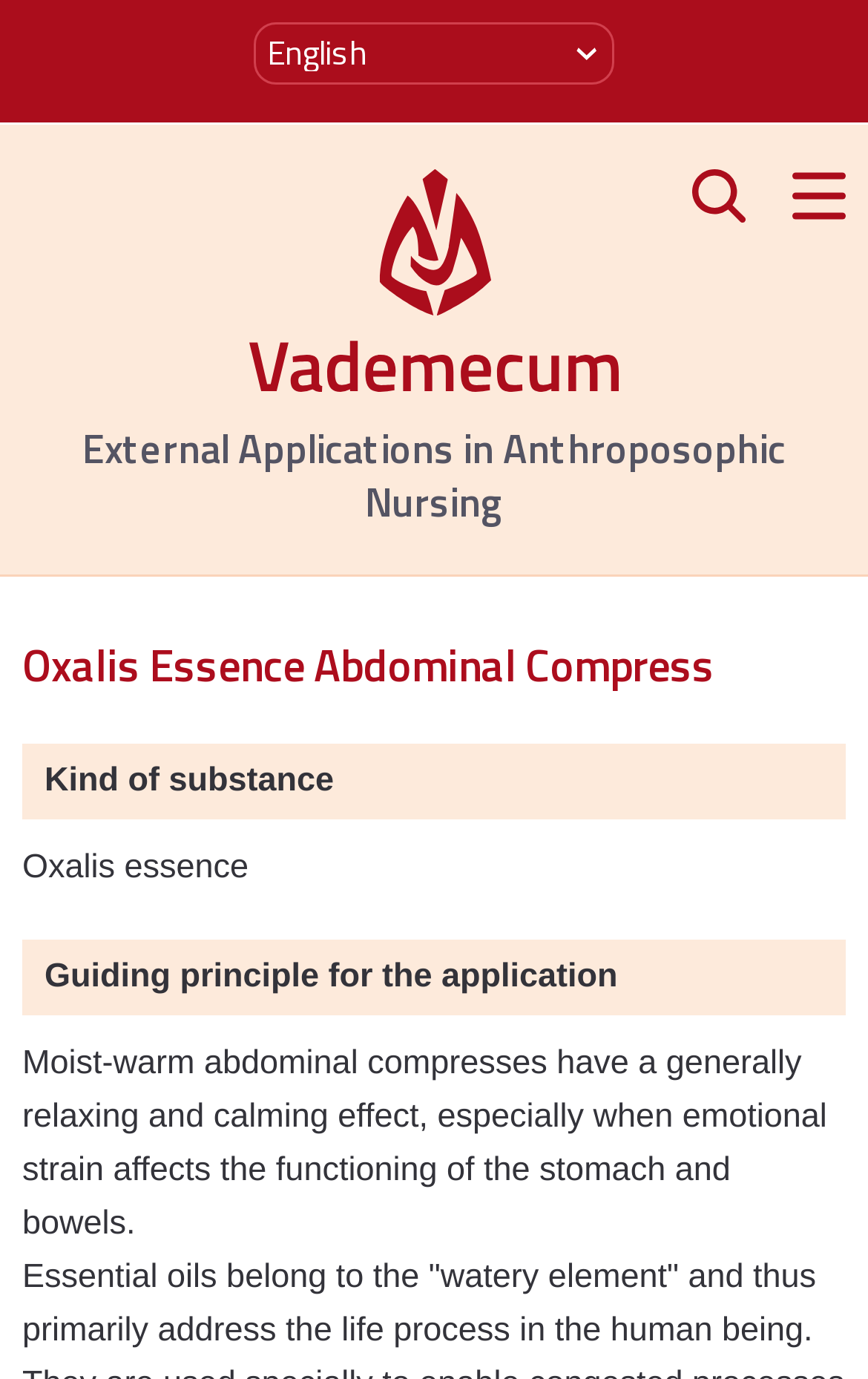Identify the bounding box for the UI element specified in this description: "CONTACT". The coordinates must be four float numbers between 0 and 1, formatted as [left, top, right, bottom].

None